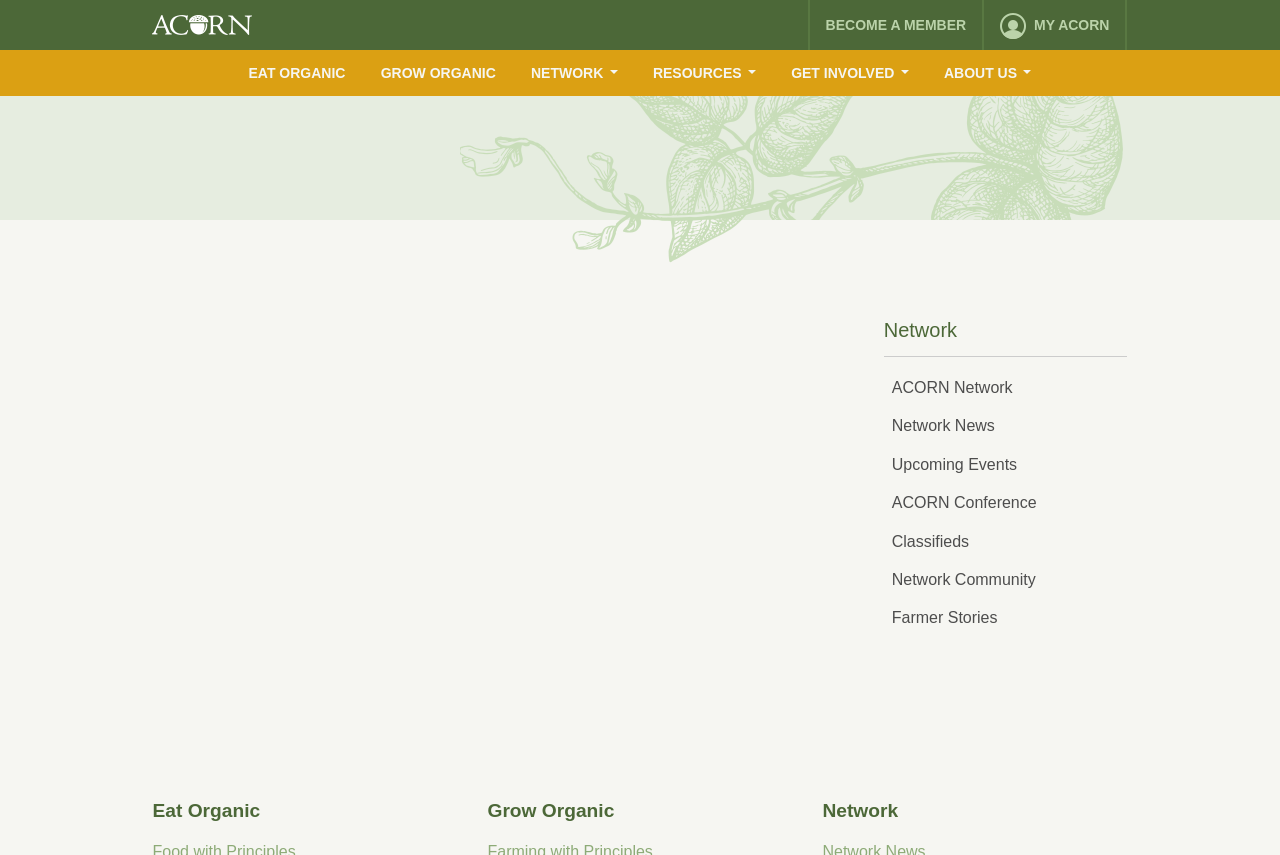Generate a thorough caption that explains the contents of the webpage.

The webpage features the ACORN logo at the top left corner, with a link to become a member situated to its right. Below the logo, there is a horizontal menubar with several menu items, including "My ACORN", "EAT ORGANIC", "GROW ORGANIC", "Network", "Resources", "Get Involved", and "About Us". Each of these menu items has a dropdown menu with additional options.

To the right of the menubar, there is a large figure or image that takes up most of the width of the page. Above this figure, there is a heading that reads "Network". Below the figure, there is another horizontal menubar with several menu items related to the network, including "ACORN Network", "Network News", "Upcoming Events", "ACORN Conference", "Classifieds", "Network Community", and "Farmer Stories".

At the bottom of the page, there are three headings arranged horizontally, labeled "Eat Organic", "Grow Organic", and "Network". These headings appear to be section titles or categories, but there is no accompanying text or content below them.